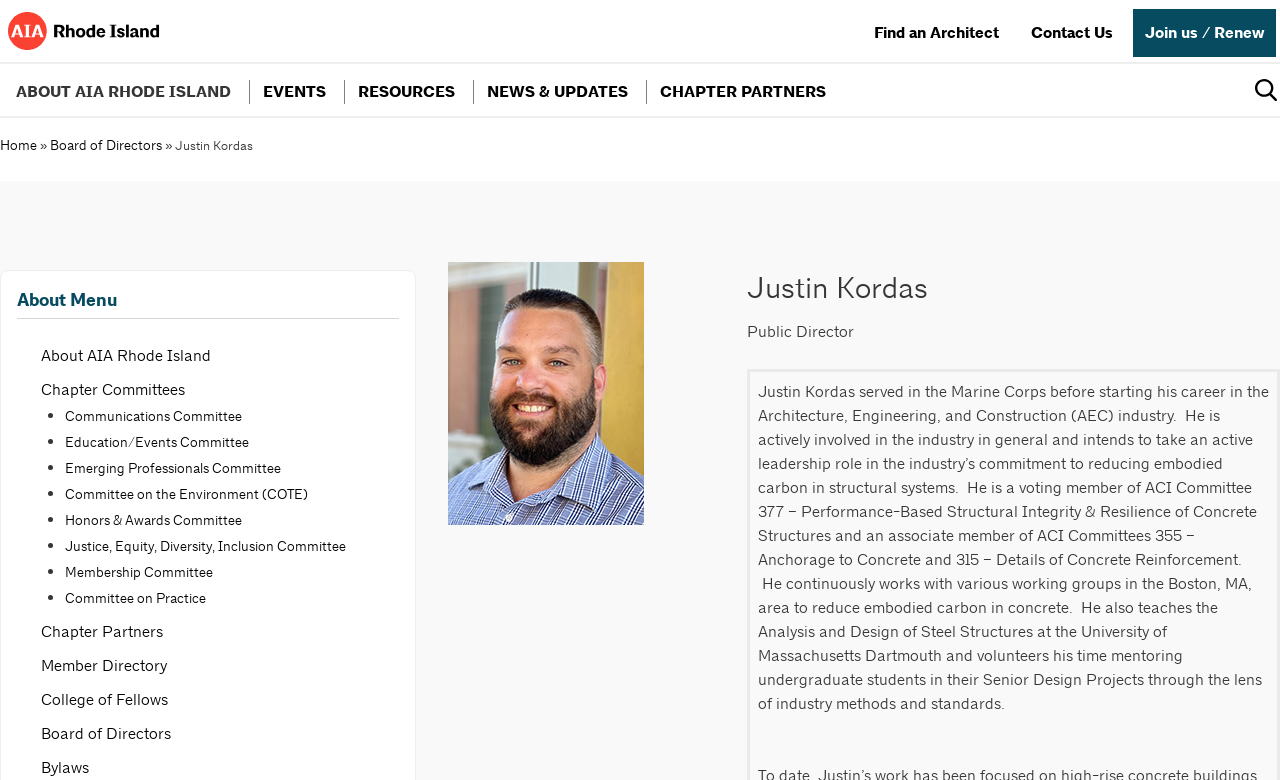What is the profession of Justin Kordas?
Look at the image and respond to the question as thoroughly as possible.

Although the webpage does not explicitly state Justin Kordas' profession, the context of the webpage, including the mention of the American Institute of Architects Rhode Island, suggests that he is an architect.